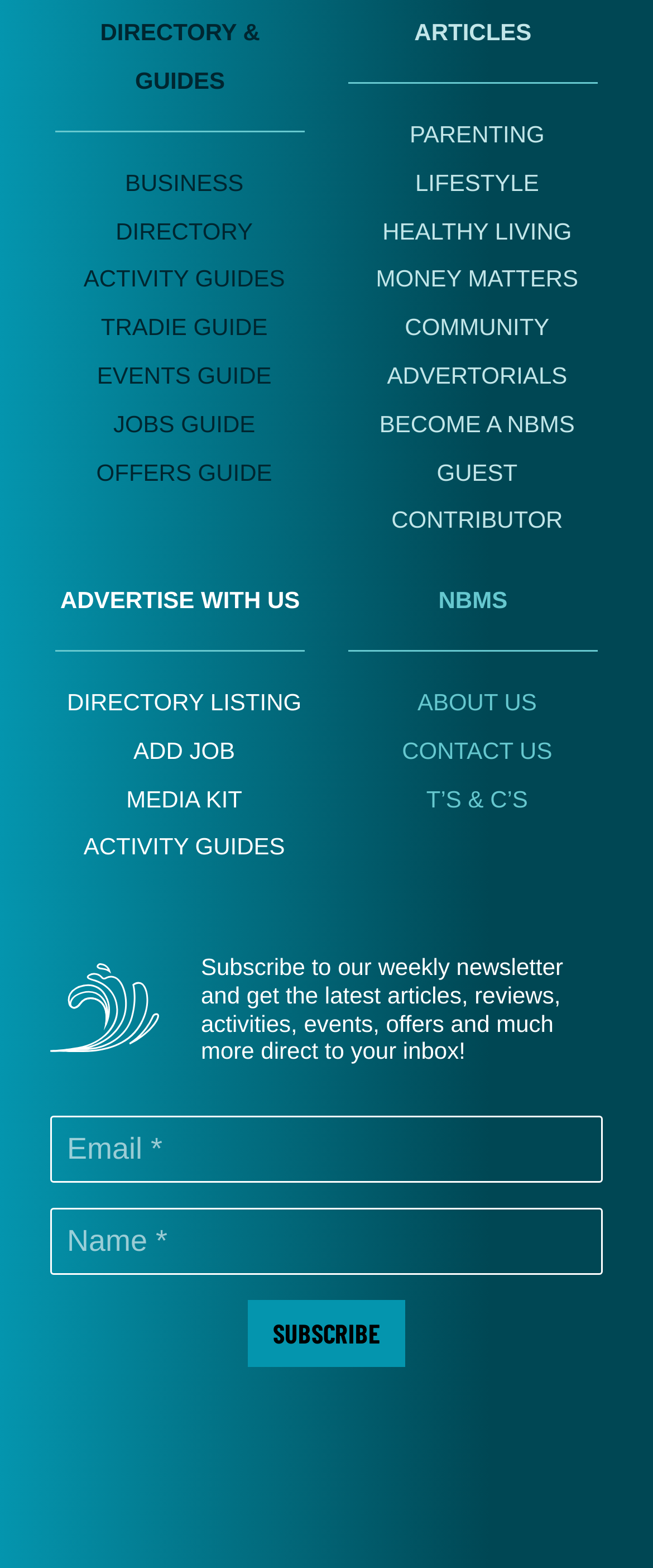Please answer the following query using a single word or phrase: 
What is the purpose of the textbox with the label 'Email *'?

Subscribe to newsletter